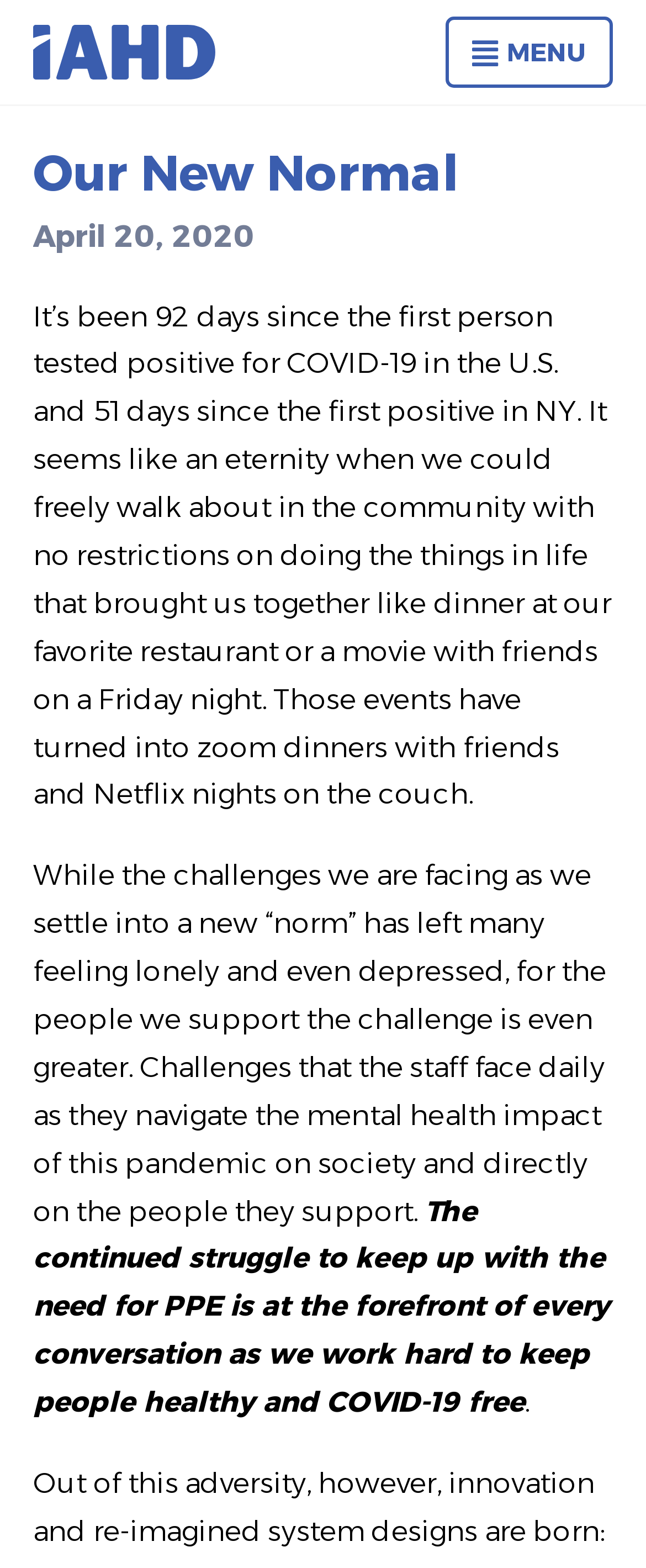Construct a comprehensive description capturing every detail on the webpage.

The webpage is about the new normal during the COVID-19 pandemic, specifically focusing on the challenges faced by people with disabilities and their support staff. 

At the top left corner, there is an image of the Iahd Logo Blue, which is also a link. On the top right corner, there is a button labeled "MENU". 

Below the logo, there is a heading that reads "Our New Normal April 20, 2020". Underneath the heading, there are three paragraphs of text. The first paragraph describes the impact of the pandemic on daily life, mentioning the restrictions and changes to social activities. The second paragraph highlights the additional challenges faced by people with disabilities and their support staff, including feelings of loneliness and depression. The third paragraph mentions the struggle to obtain personal protective equipment (PPE) to keep people healthy and COVID-19 free.